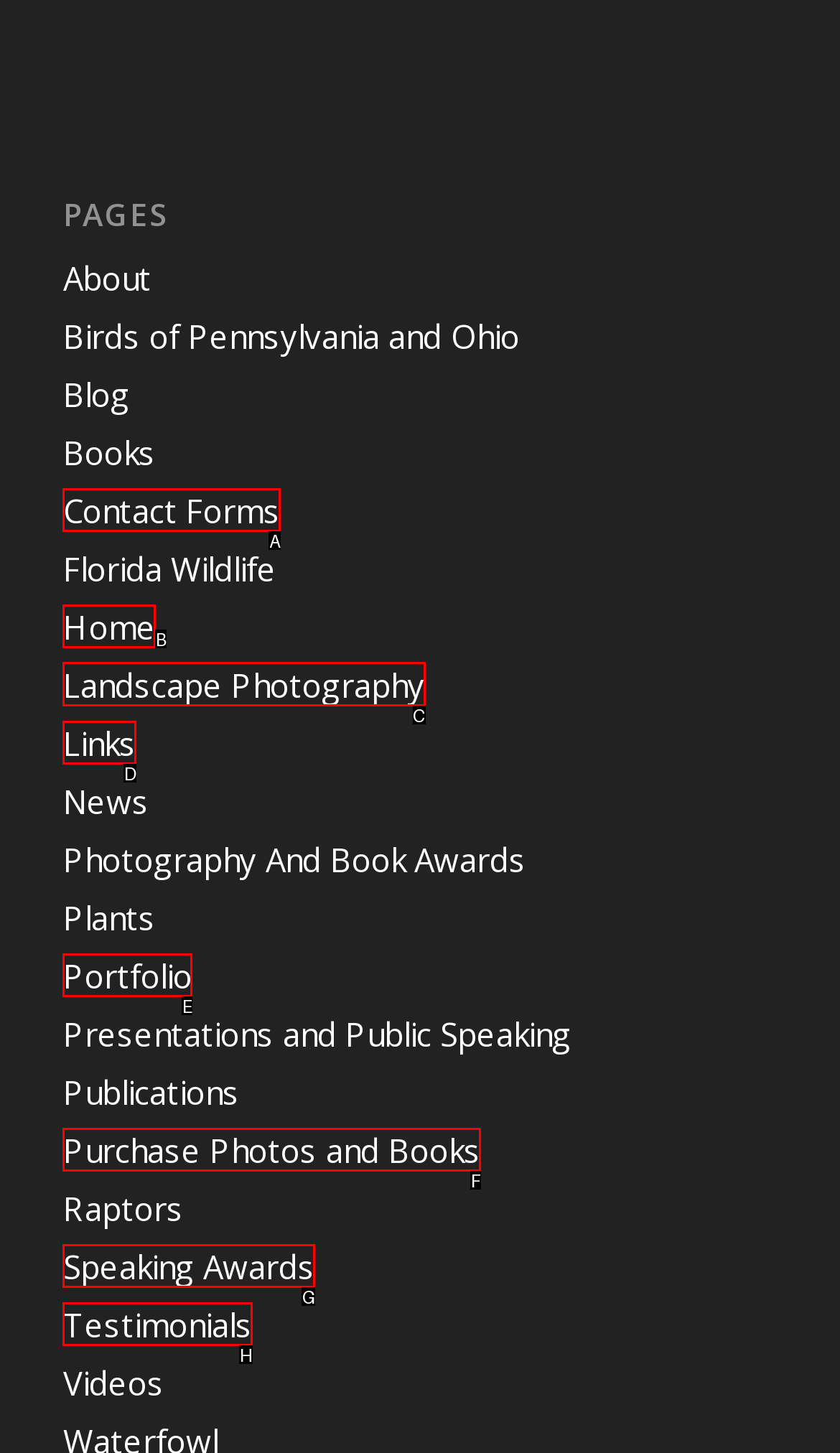Please indicate which HTML element to click in order to fulfill the following task: explore Landscape Photography Respond with the letter of the chosen option.

C